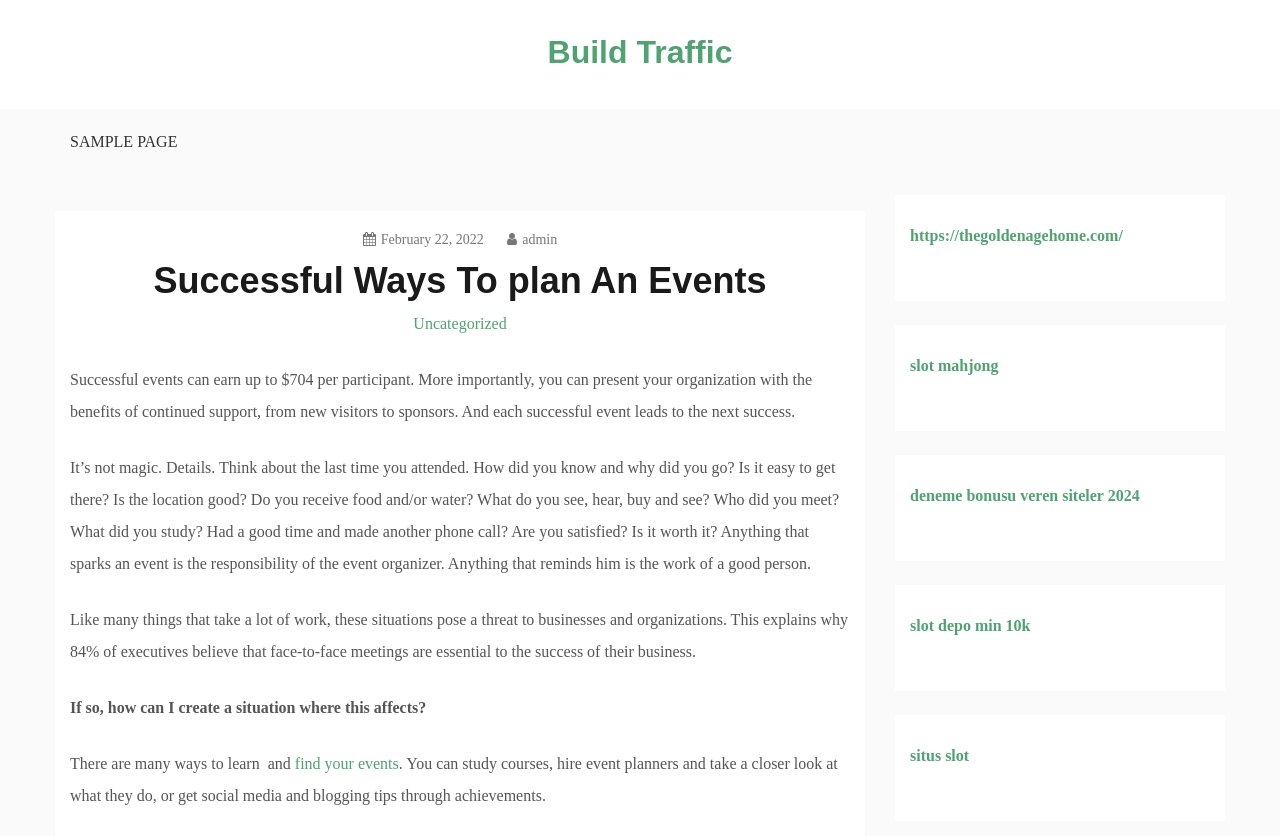Give a one-word or phrase response to the following question: What is the link text that is located below the header?

find your events